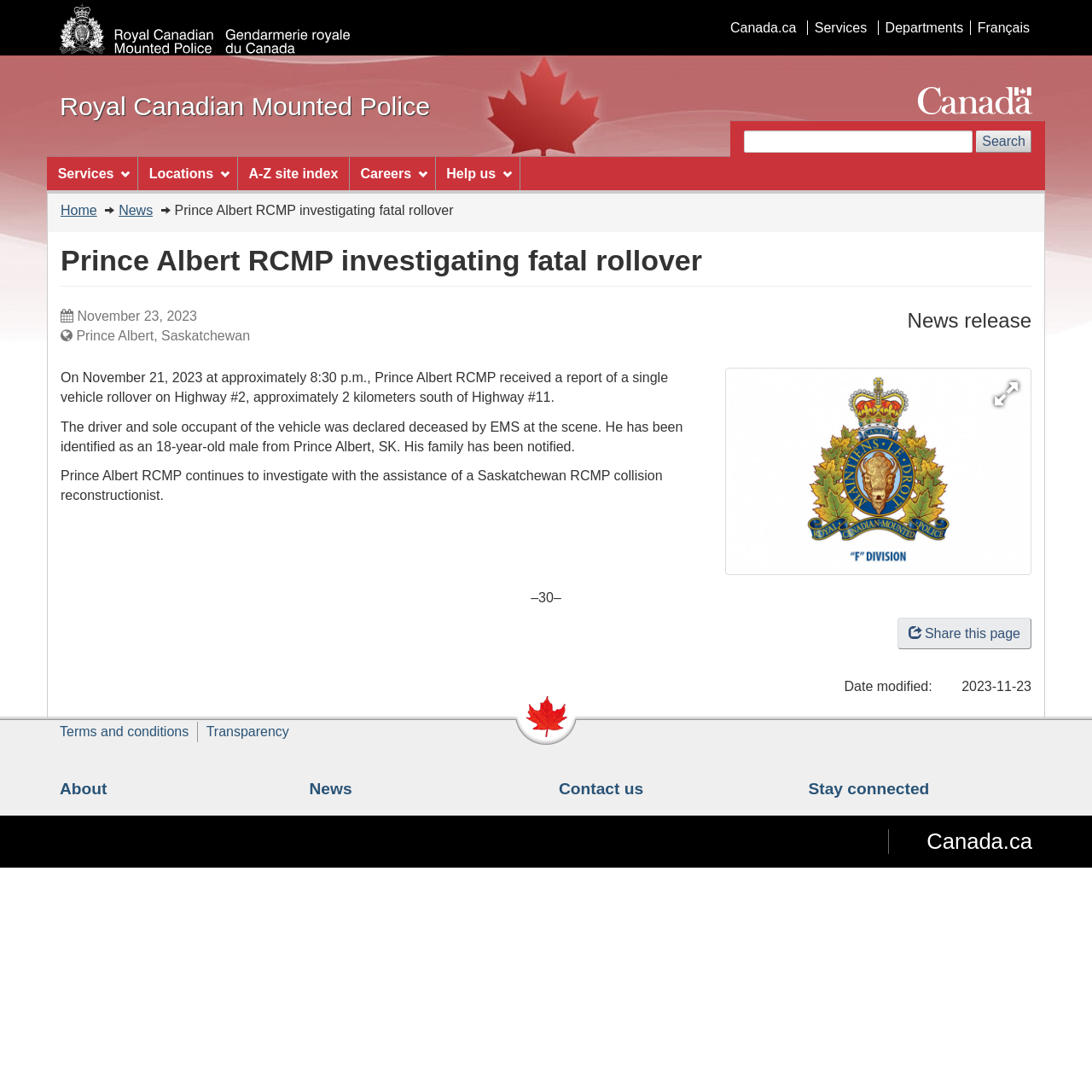What is the language of the webpage?
Based on the screenshot, provide your answer in one word or phrase.

English